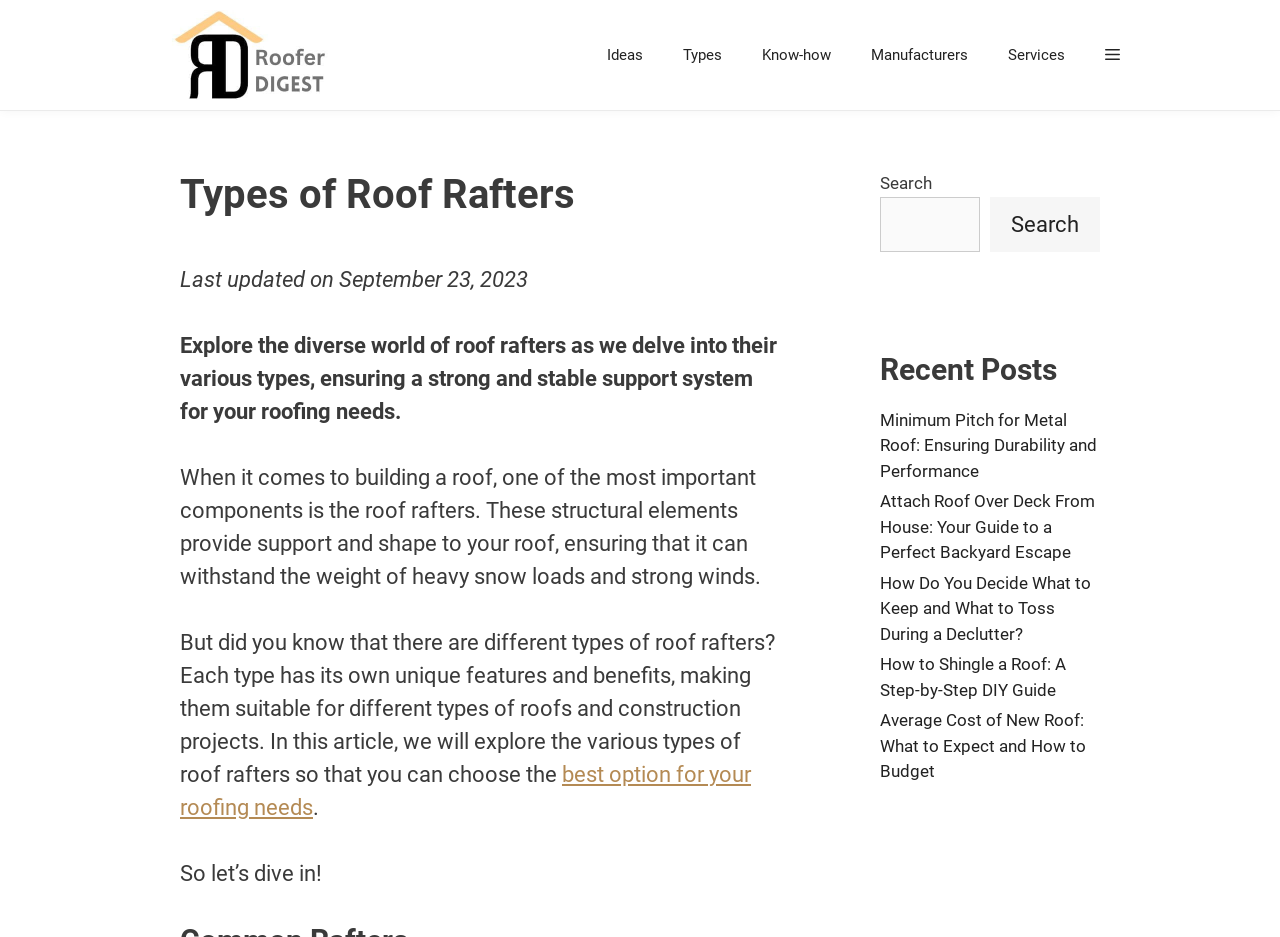How many types of roof rafters are discussed in this article?
Using the image provided, answer with just one word or phrase.

Multiple